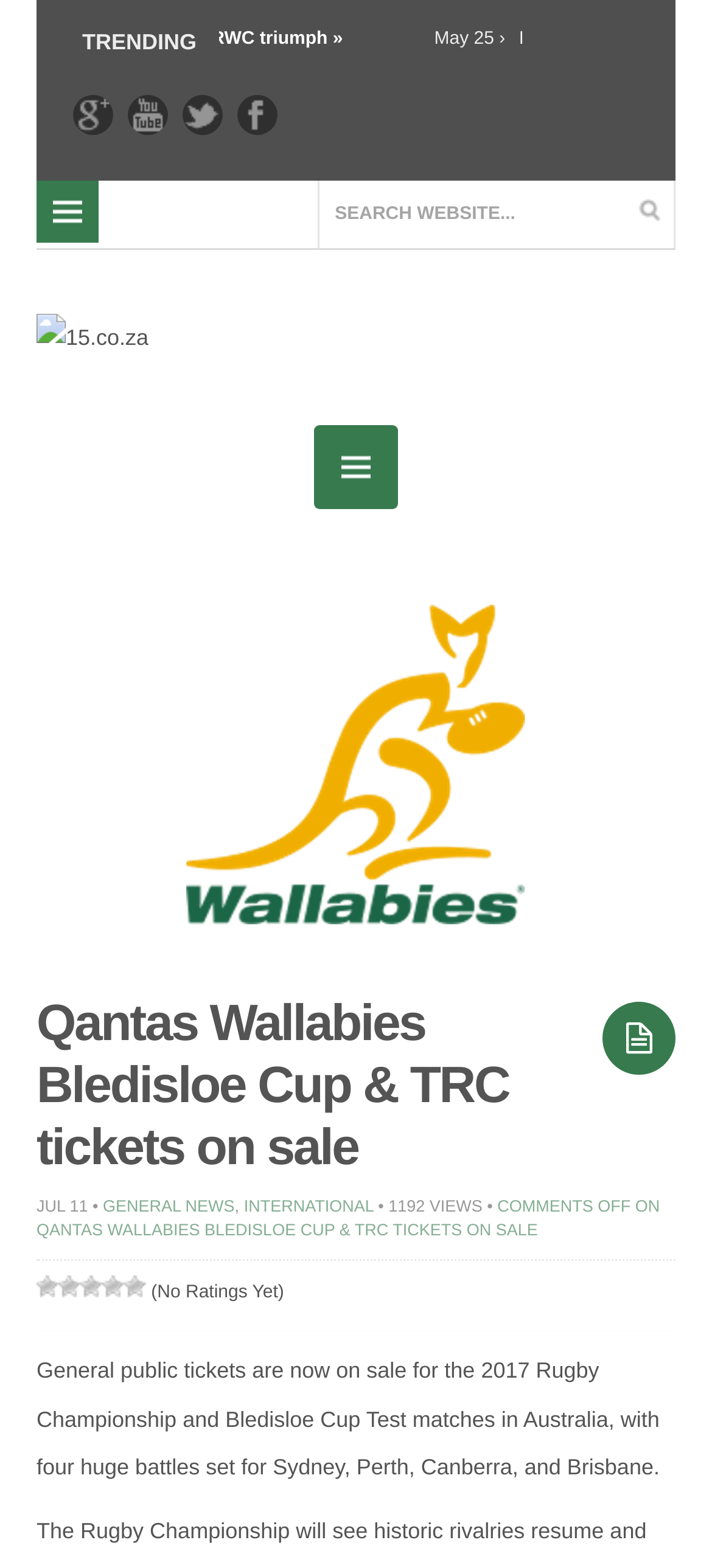Please determine the bounding box coordinates of the clickable area required to carry out the following instruction: "Click on MENU". The coordinates must be four float numbers between 0 and 1, represented as [left, top, right, bottom].

[0.051, 0.115, 0.138, 0.155]